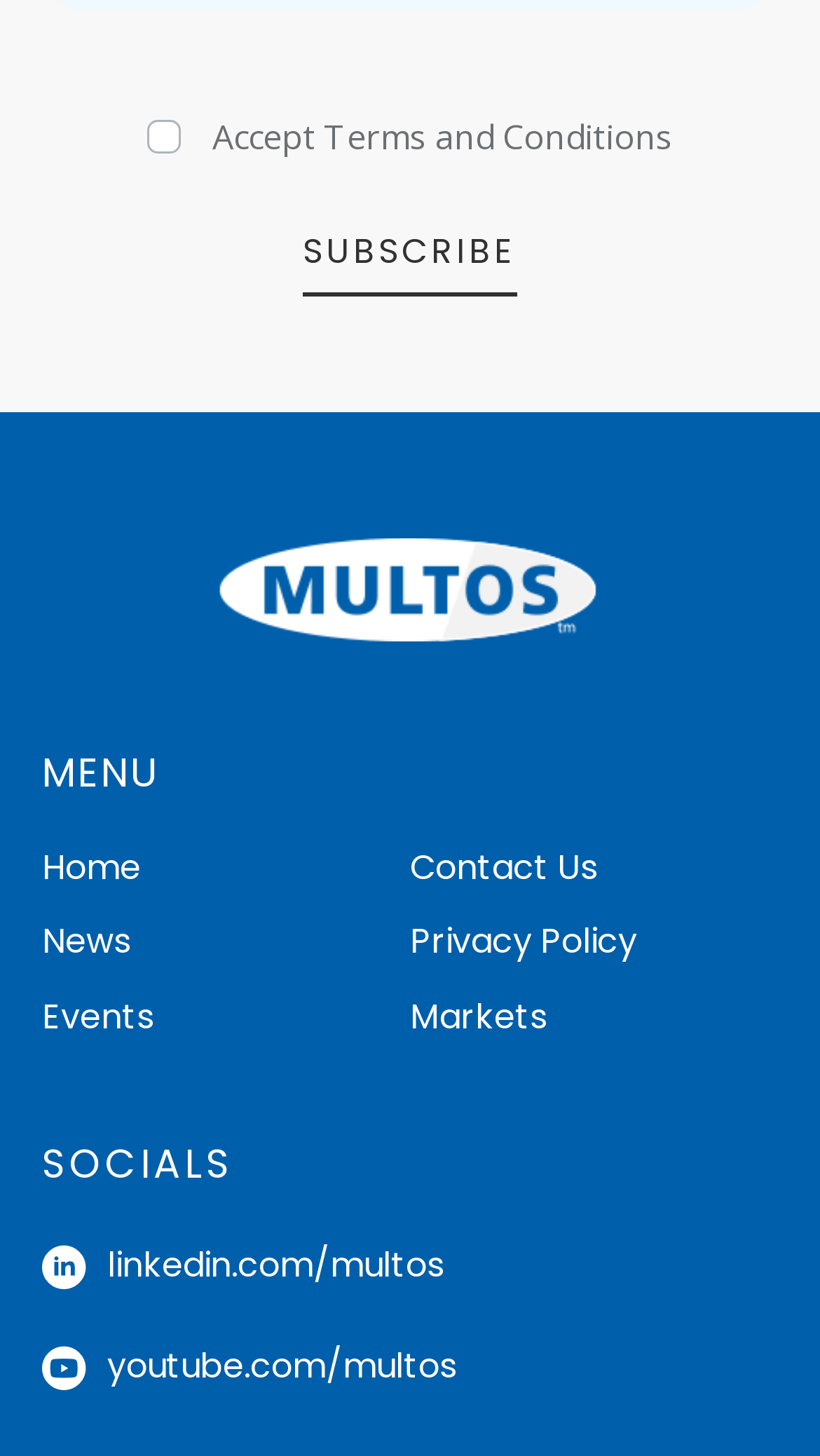From the element description Privacy Policy, predict the bounding box coordinates of the UI element. The coordinates must be specified in the format (top-left x, top-left y, bottom-right x, bottom-right y) and should be within the 0 to 1 range.

[0.5, 0.632, 0.777, 0.665]